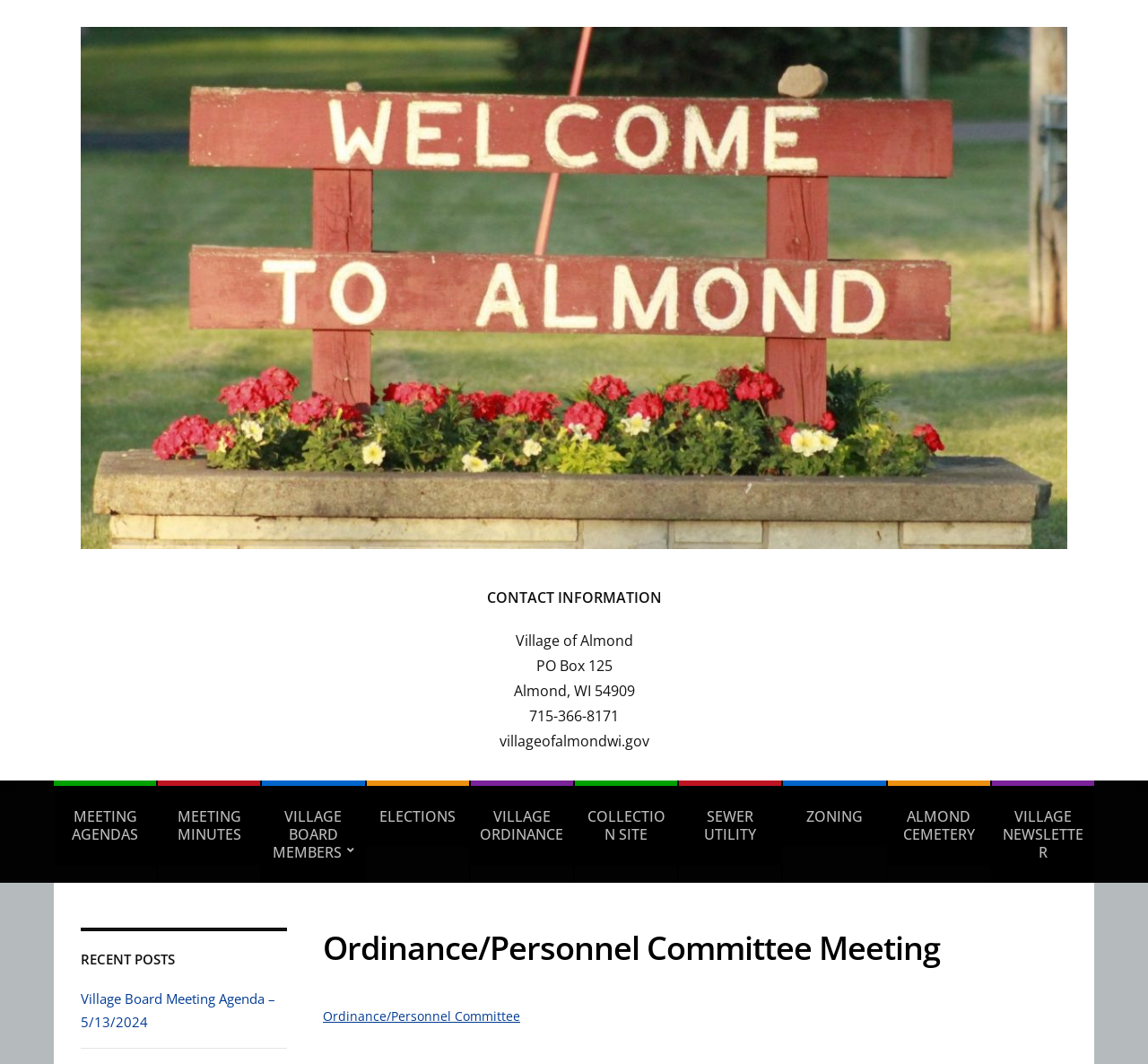Identify and generate the primary title of the webpage.

Ordinance/Personnel Committee Meeting